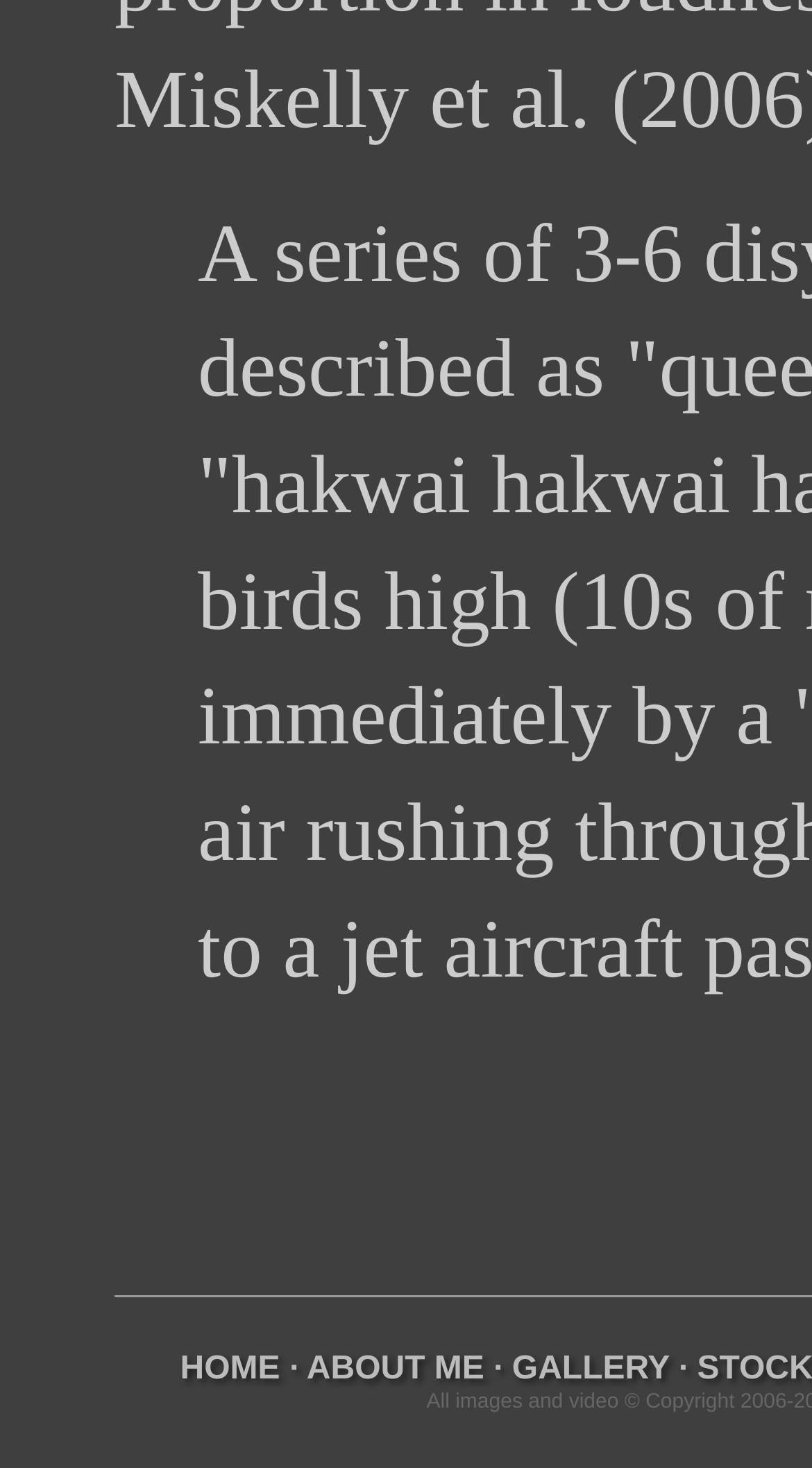Based on the element description ABOUT ME, identify the bounding box of the UI element in the given webpage screenshot. The coordinates should be in the format (top-left x, top-left y, bottom-right x, bottom-right y) and must be between 0 and 1.

[0.378, 0.92, 0.596, 0.944]